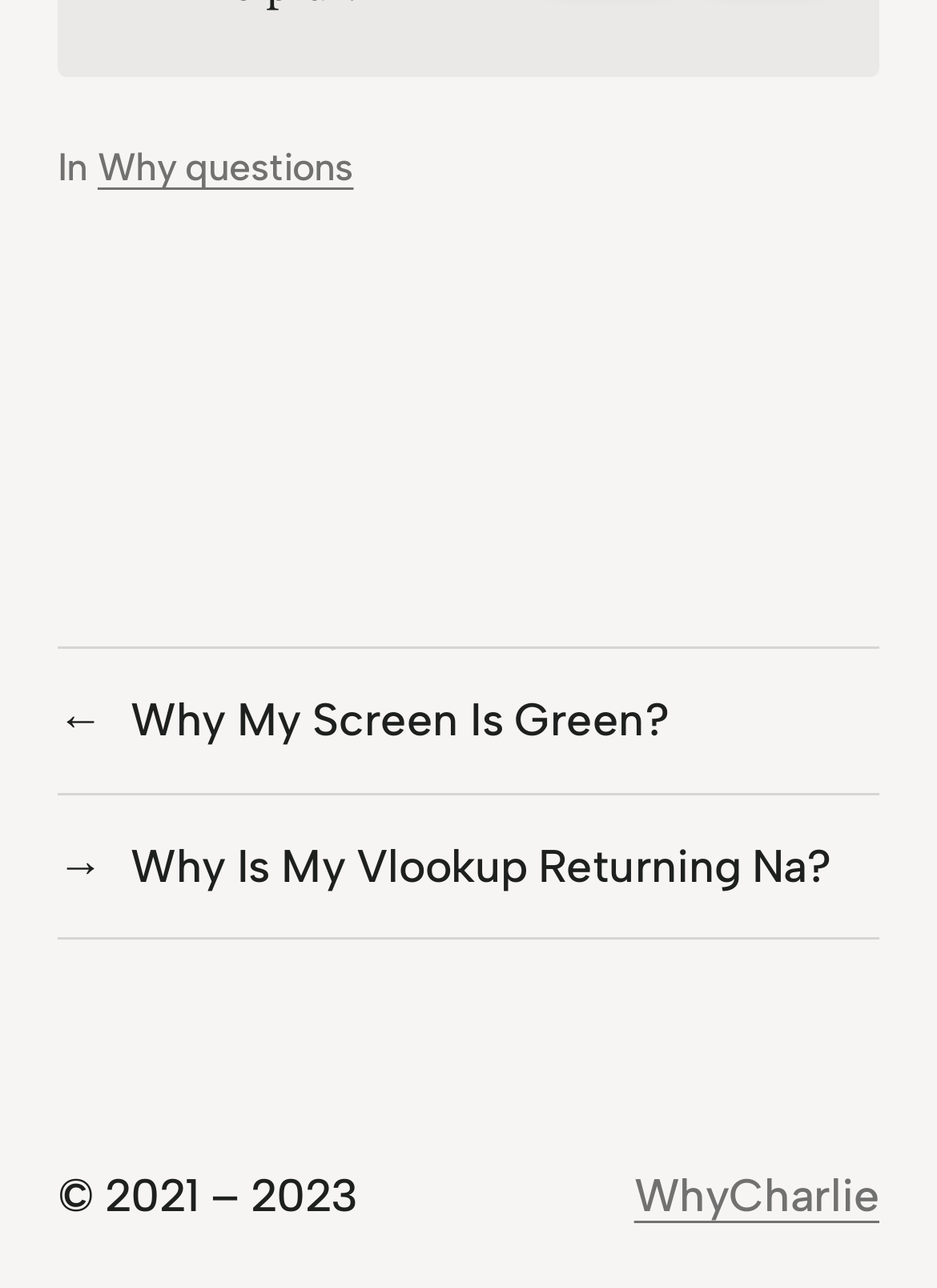Locate the UI element described by Why questions in the provided webpage screenshot. Return the bounding box coordinates in the format (top-left x, top-left y, bottom-right x, bottom-right y), ensuring all values are between 0 and 1.

[0.104, 0.112, 0.377, 0.147]